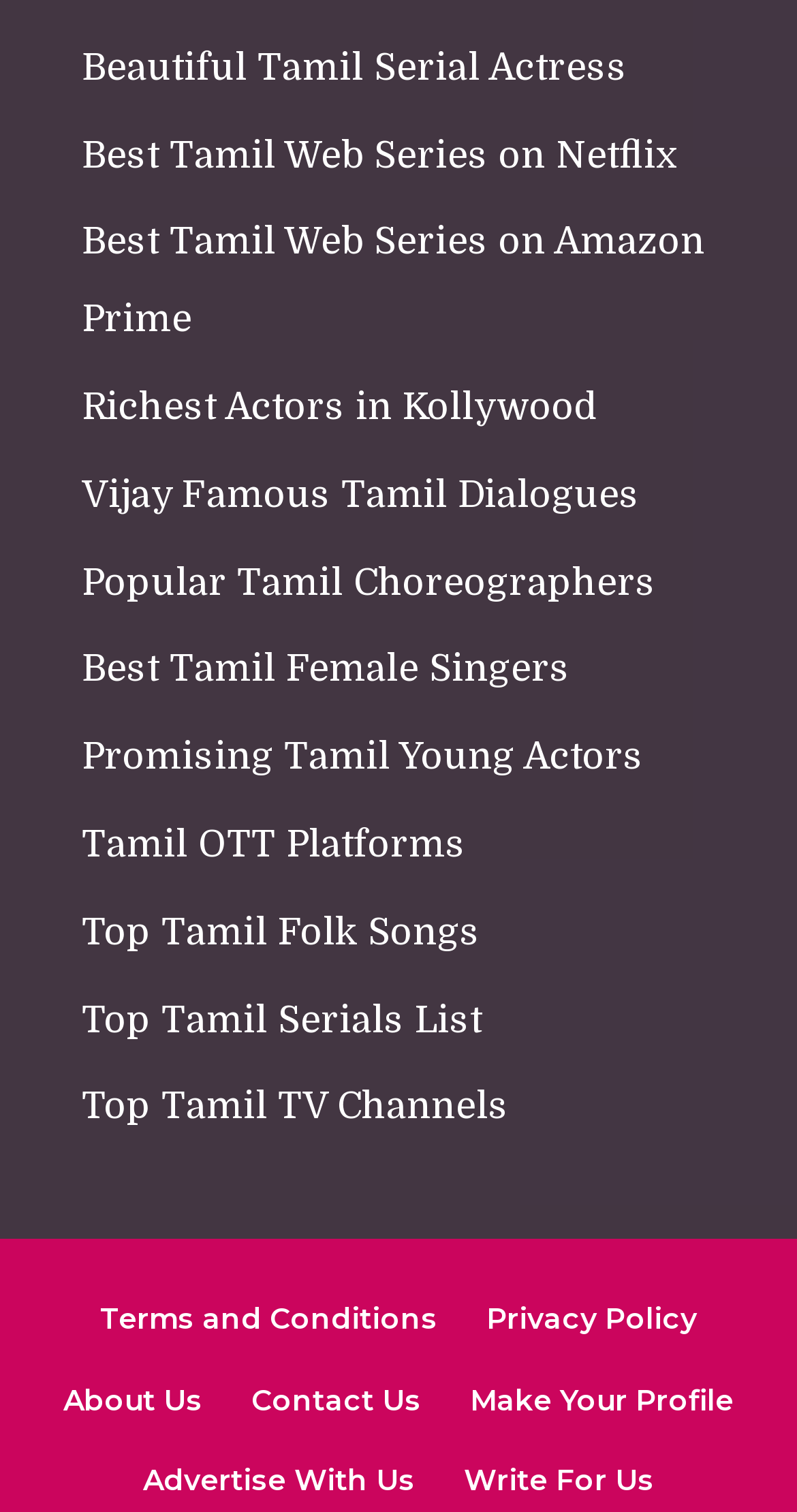How many links are there in the main section?
From the screenshot, supply a one-word or short-phrase answer.

9